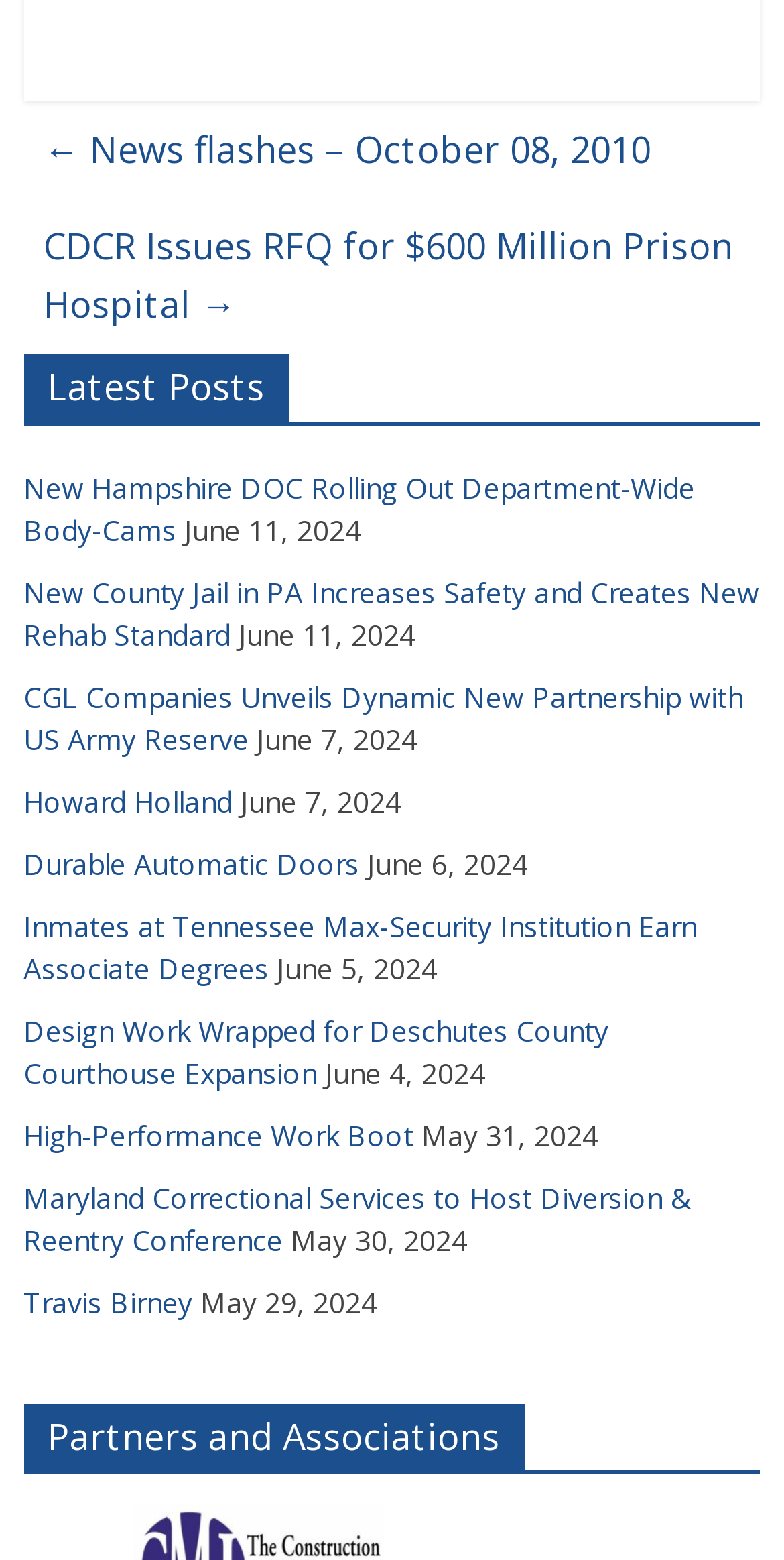Pinpoint the bounding box coordinates of the clickable element to carry out the following instruction: "explore Partners and Associations."

[0.03, 0.899, 0.97, 0.945]